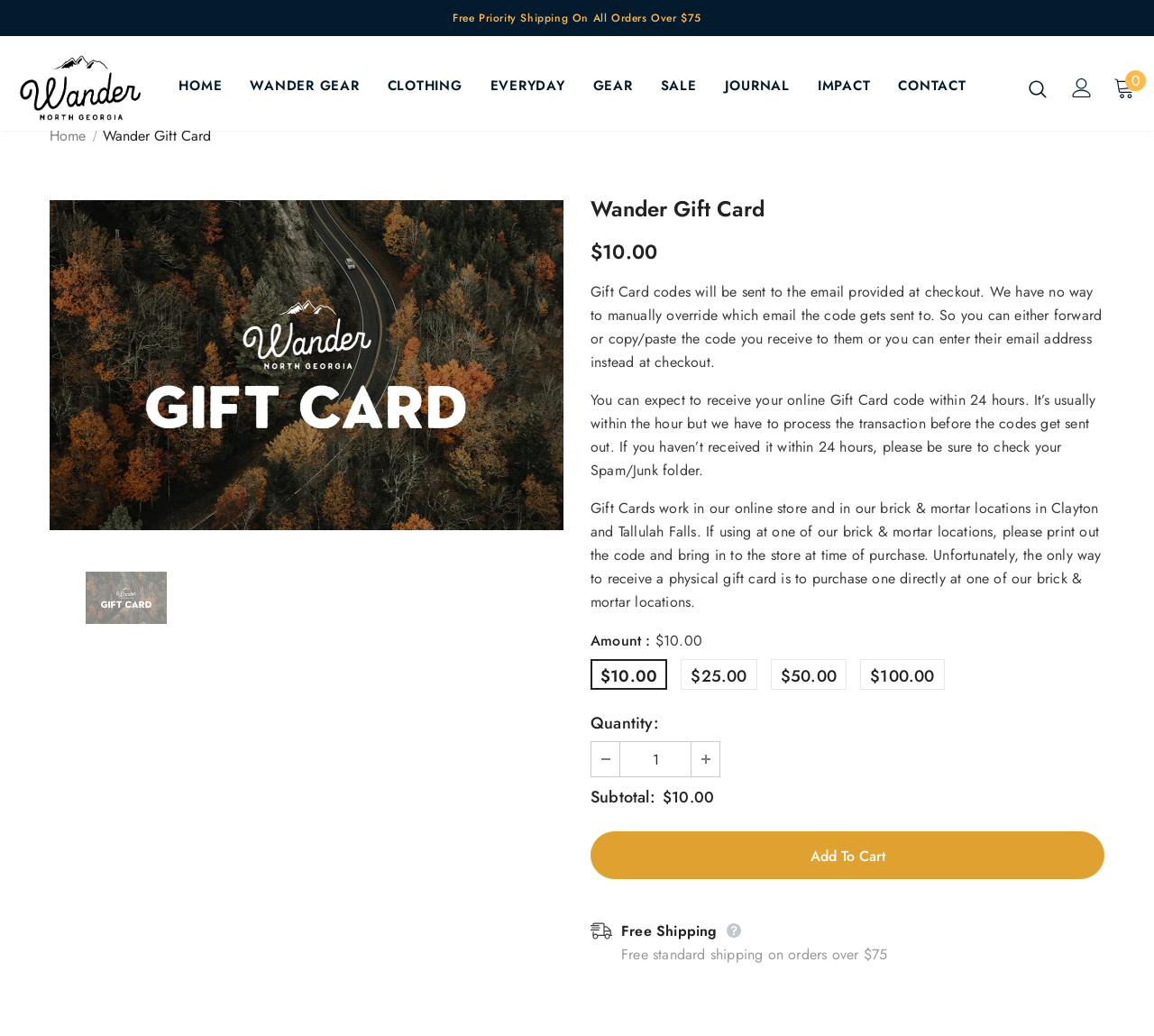Examine the screenshot and answer the question in as much detail as possible: Where can gift cards be used?

According to the webpage, gift cards can be used in the online store and in the brick & mortar locations in Clayton and Tallulah Falls.